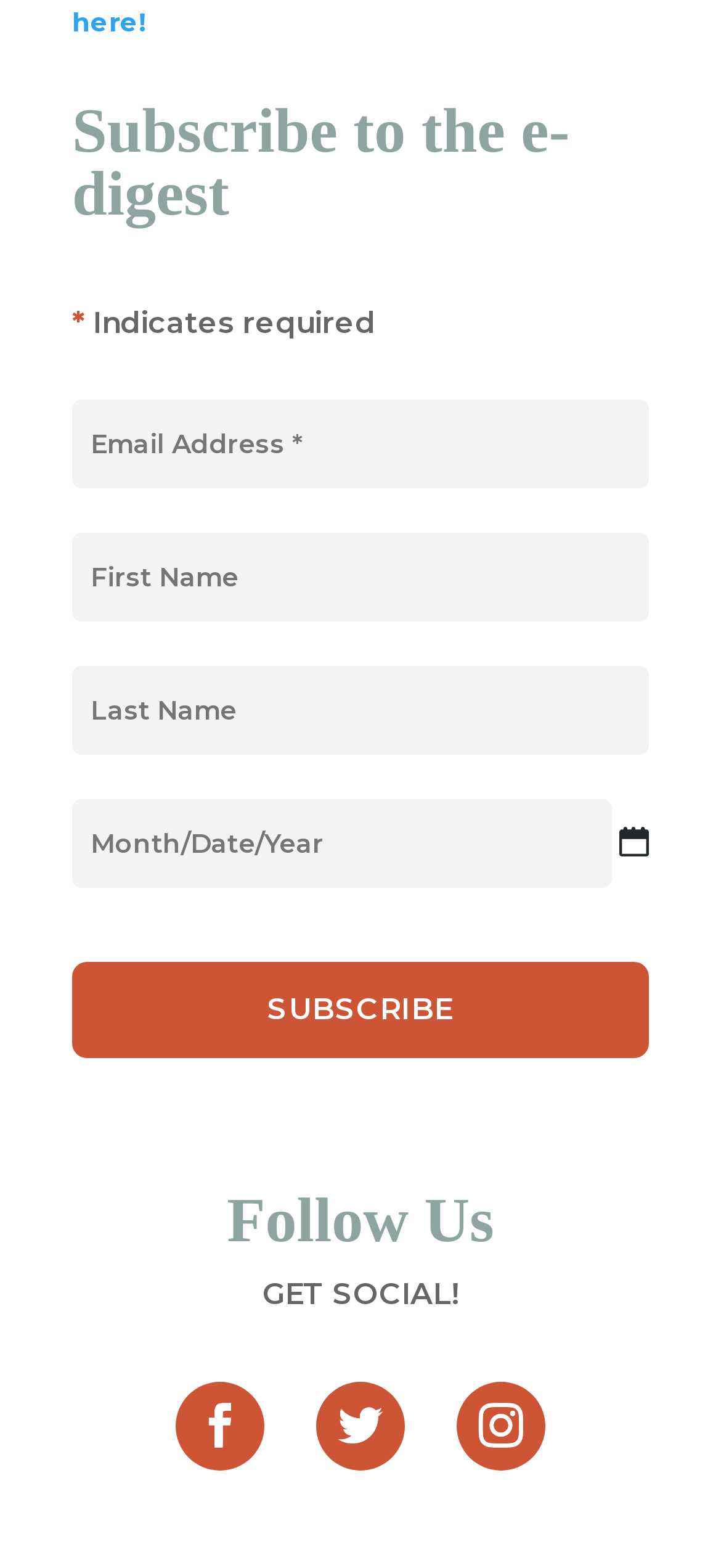Locate the bounding box coordinates of the item that should be clicked to fulfill the instruction: "Click SUBSCRIBE".

[0.1, 0.614, 0.9, 0.675]